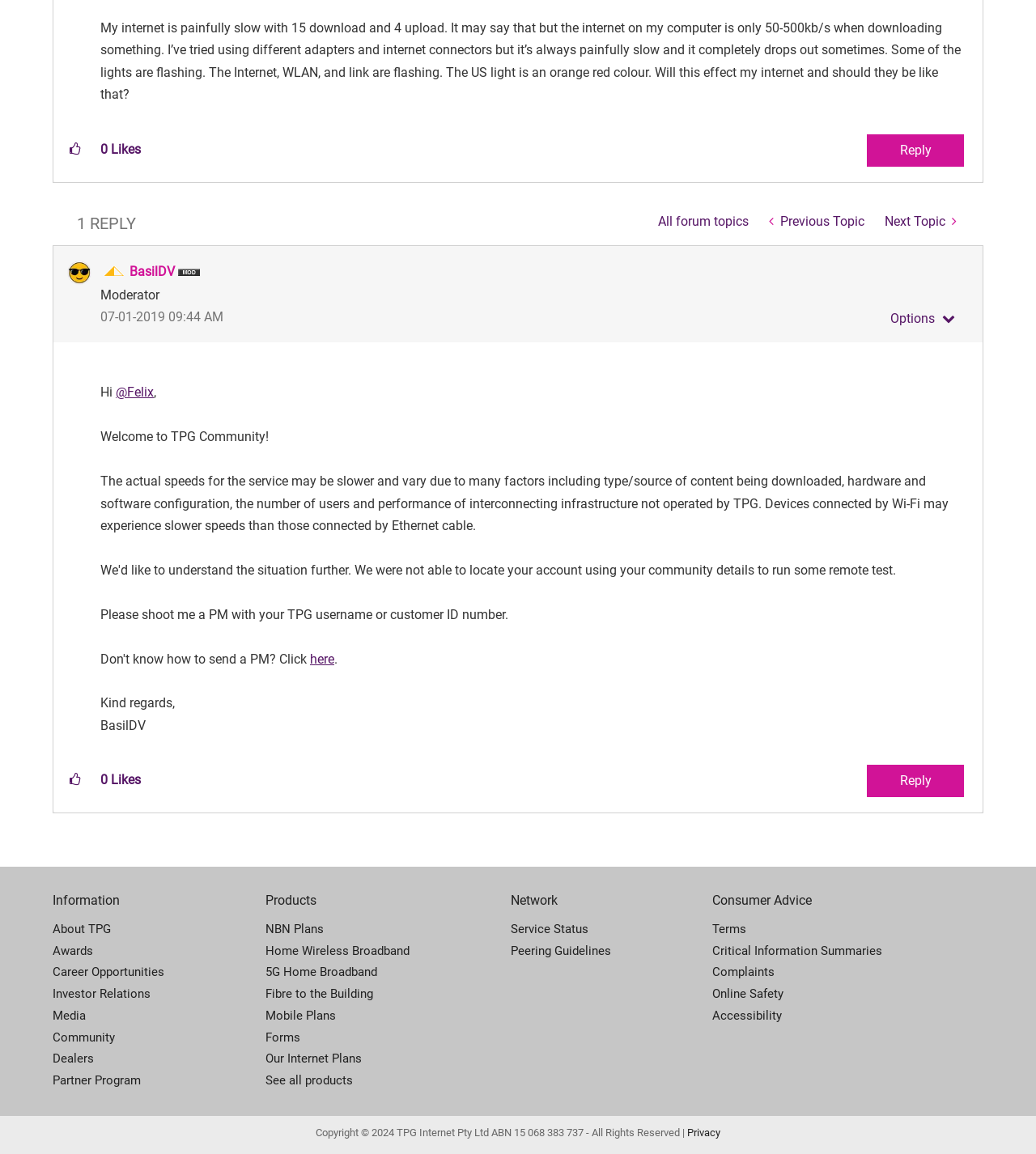From the webpage screenshot, identify the region described by Home Wireless Broadband. Provide the bounding box coordinates as (top-left x, top-left y, bottom-right x, bottom-right y), with each value being a floating point number between 0 and 1.

[0.256, 0.815, 0.493, 0.833]